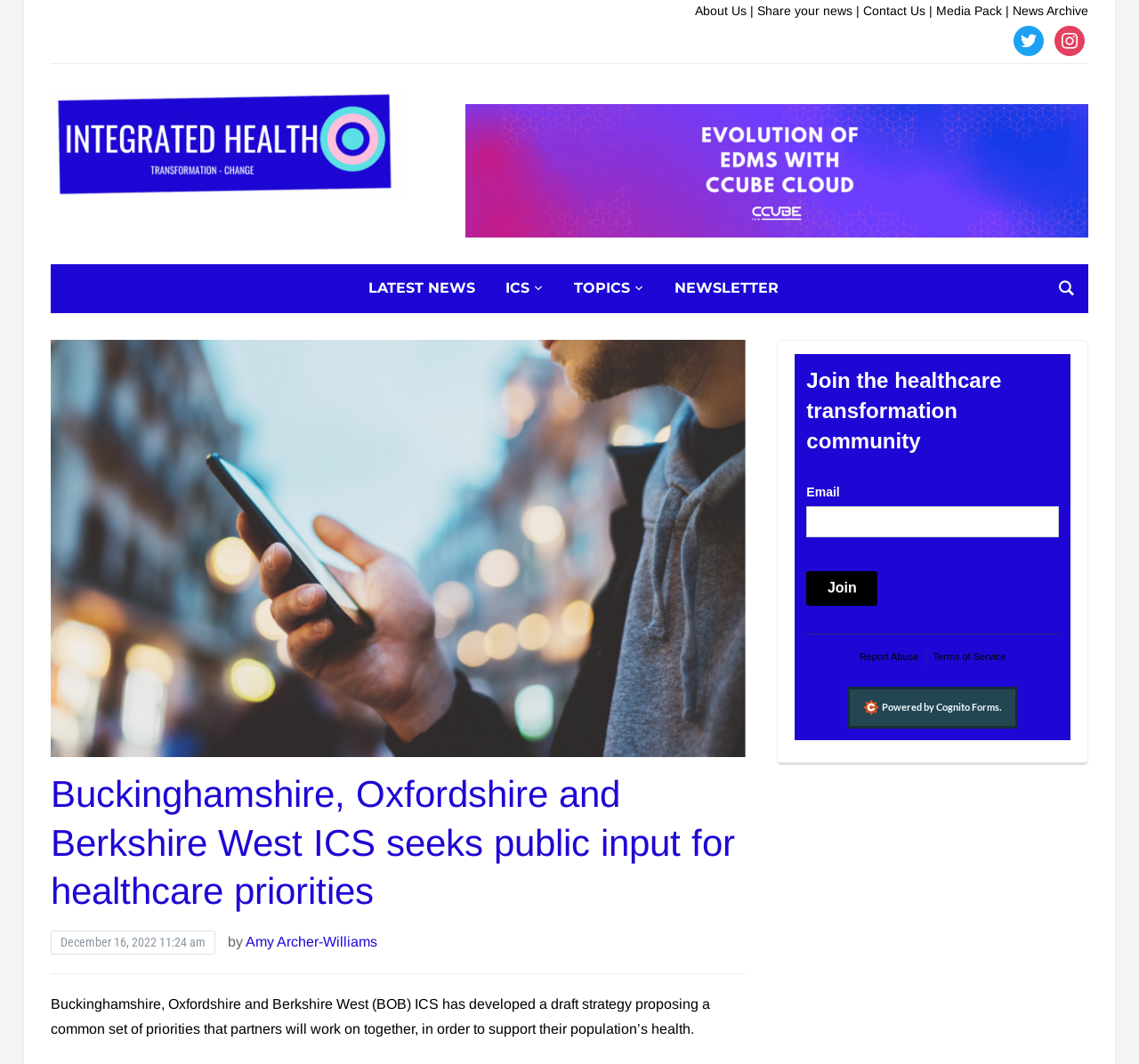Locate the bounding box coordinates of the area you need to click to fulfill this instruction: 'Discover how electronic health records are transforming healthcare for Medicare patients'. The coordinates must be in the form of four float numbers ranging from 0 to 1: [left, top, right, bottom].

None